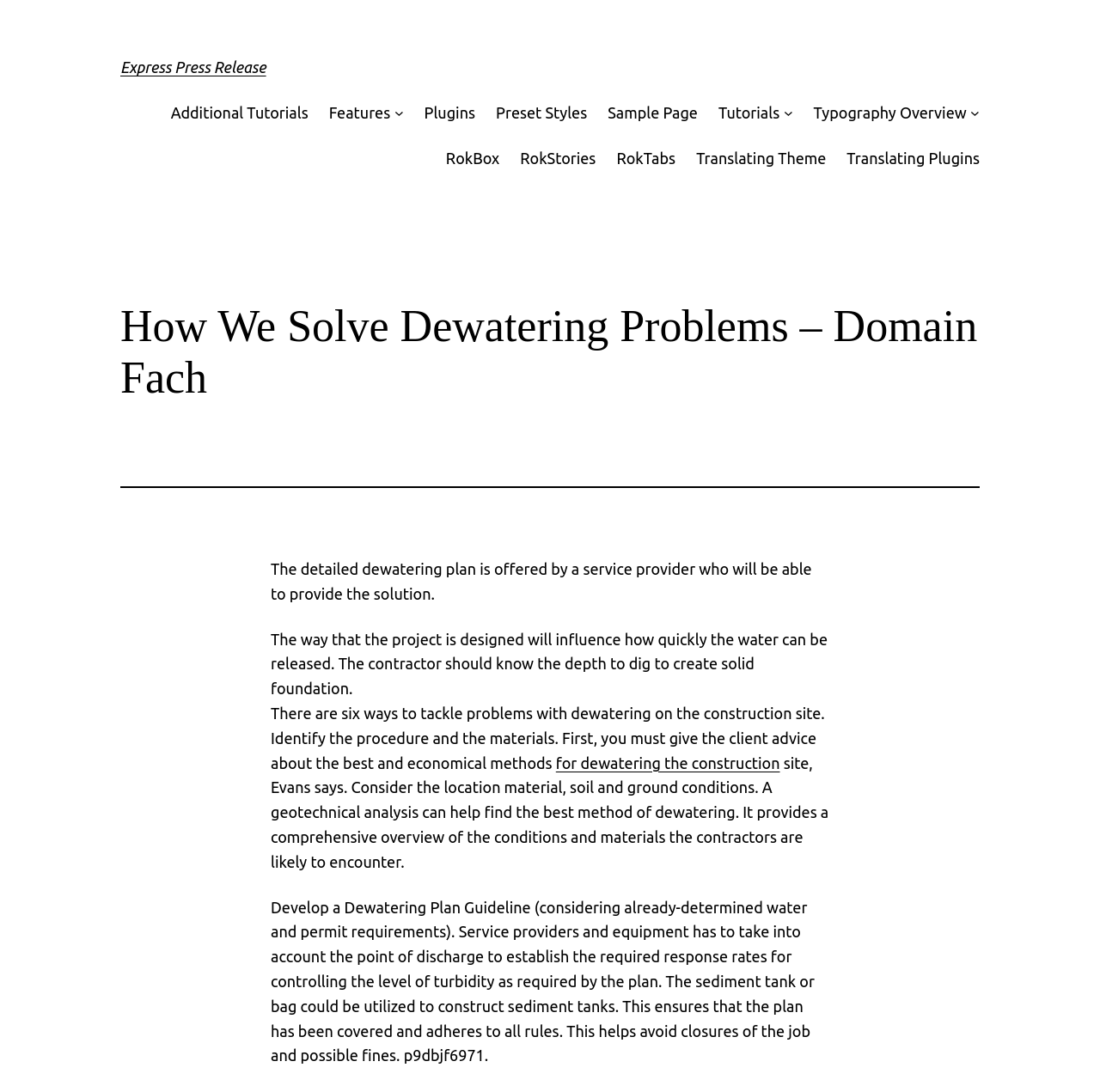What is the main heading of this webpage? Please extract and provide it.

Express Press Release